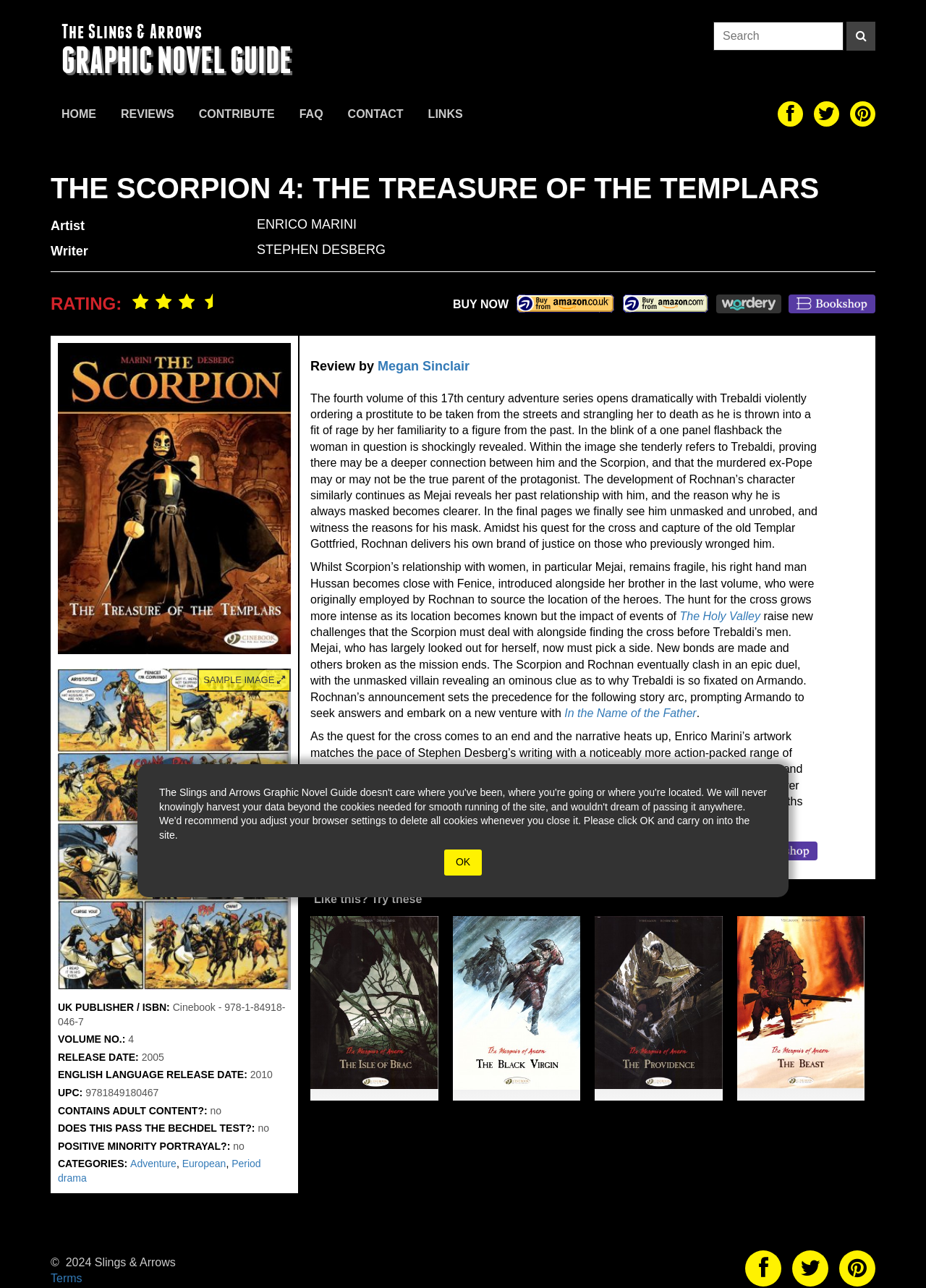Identify the bounding box coordinates of the clickable region necessary to fulfill the following instruction: "Check out similar graphic novels like The Marquis of Anaon: The Isle of Brac". The bounding box coordinates should be four float numbers between 0 and 1, i.e., [left, top, right, bottom].

[0.335, 0.711, 0.473, 0.854]